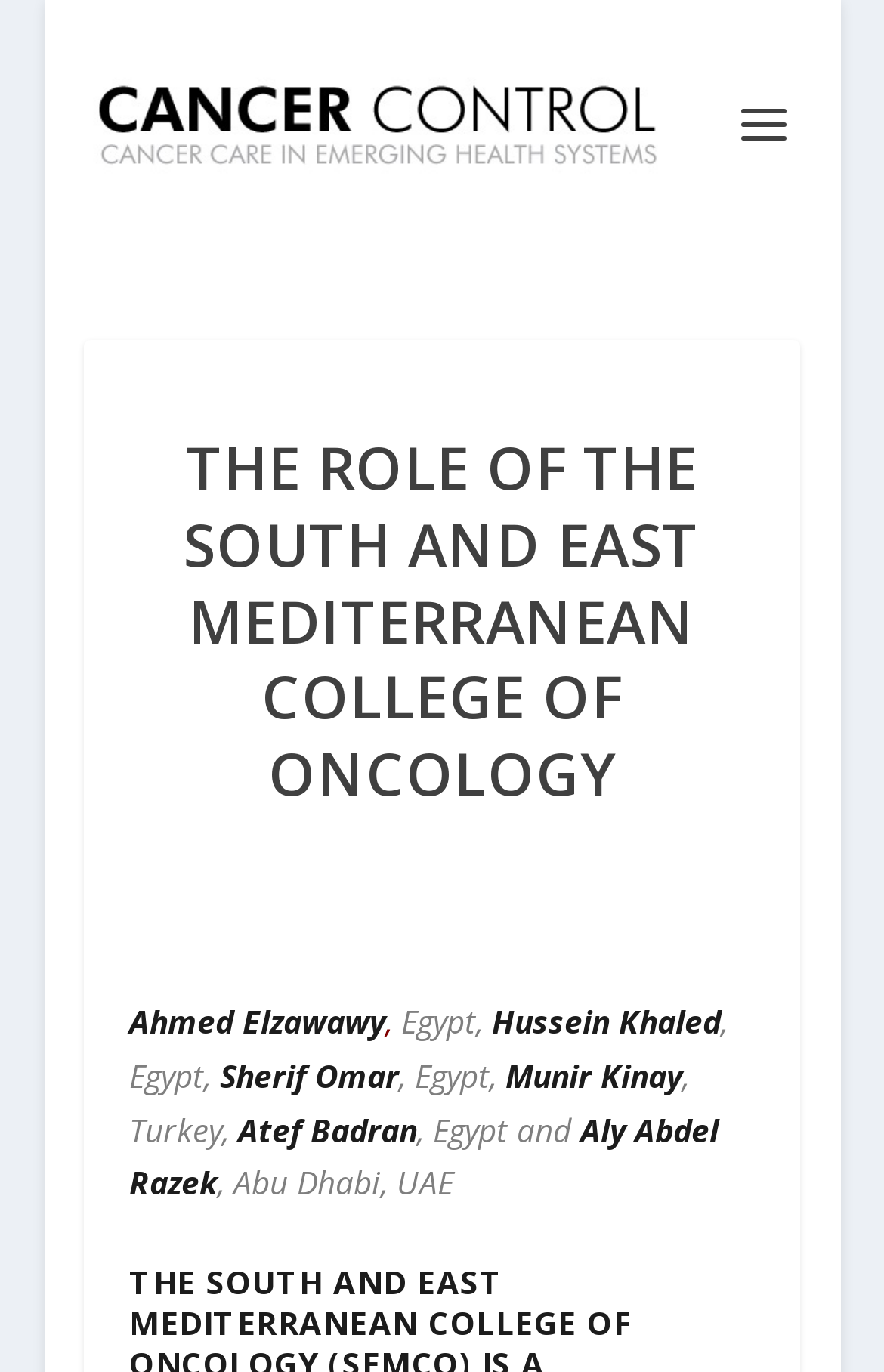What is the country associated with Munir Kinay?
Respond to the question with a single word or phrase according to the image.

Turkey